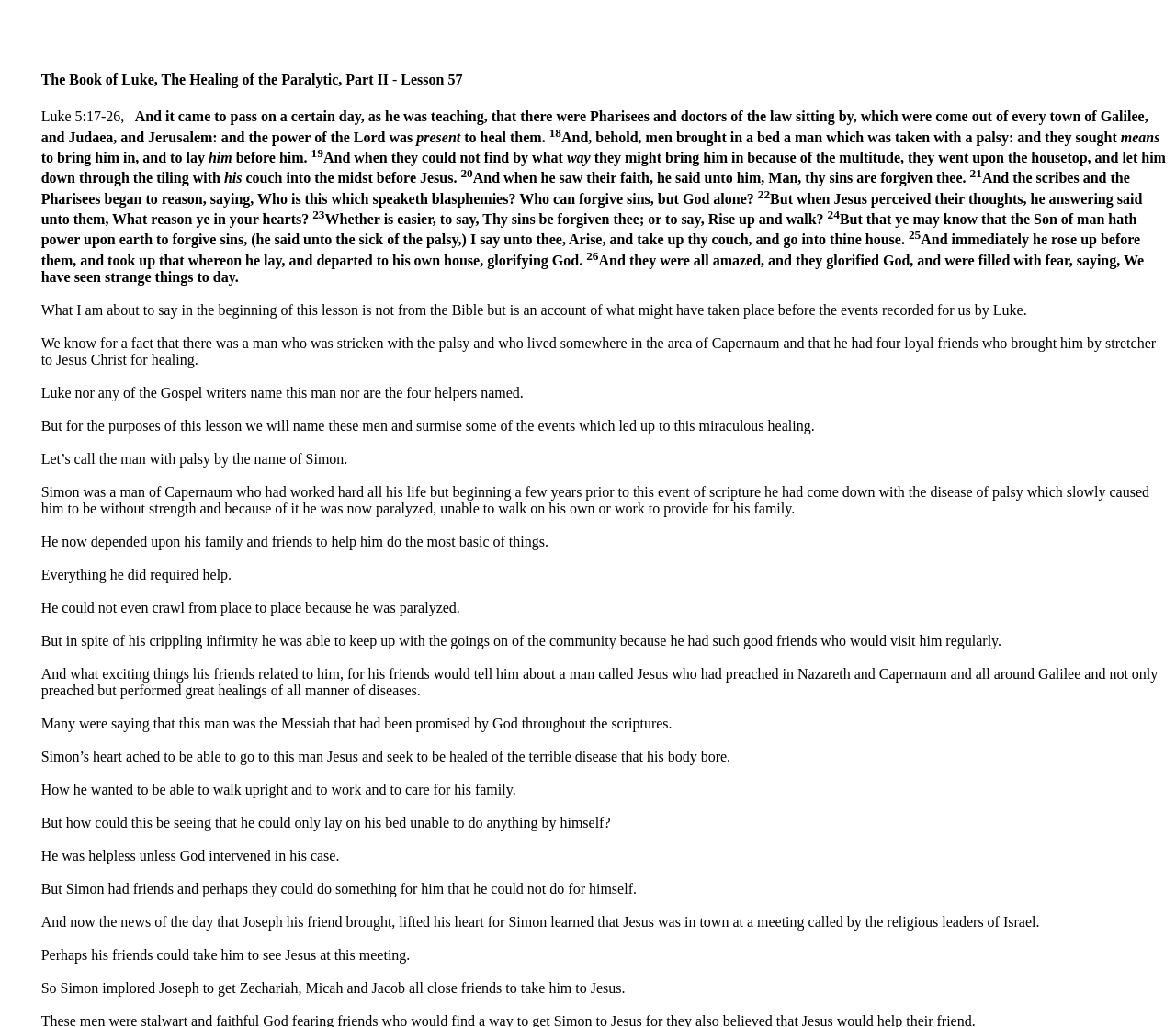Reply to the question below using a single word or brief phrase:
What is the topic of the lesson?

The Healing of the Paralytic